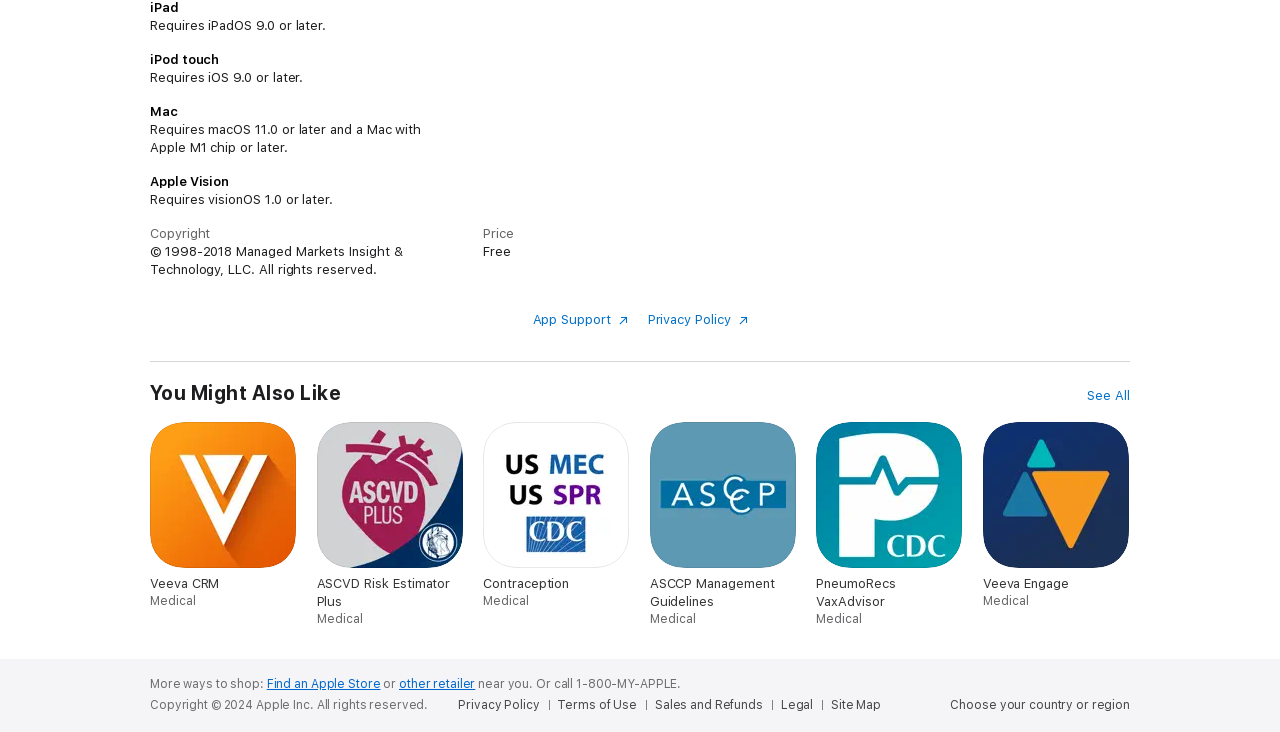Please indicate the bounding box coordinates for the clickable area to complete the following task: "Open 'Crypto Signals App (Android)'". The coordinates should be specified as four float numbers between 0 and 1, i.e., [left, top, right, bottom].

None